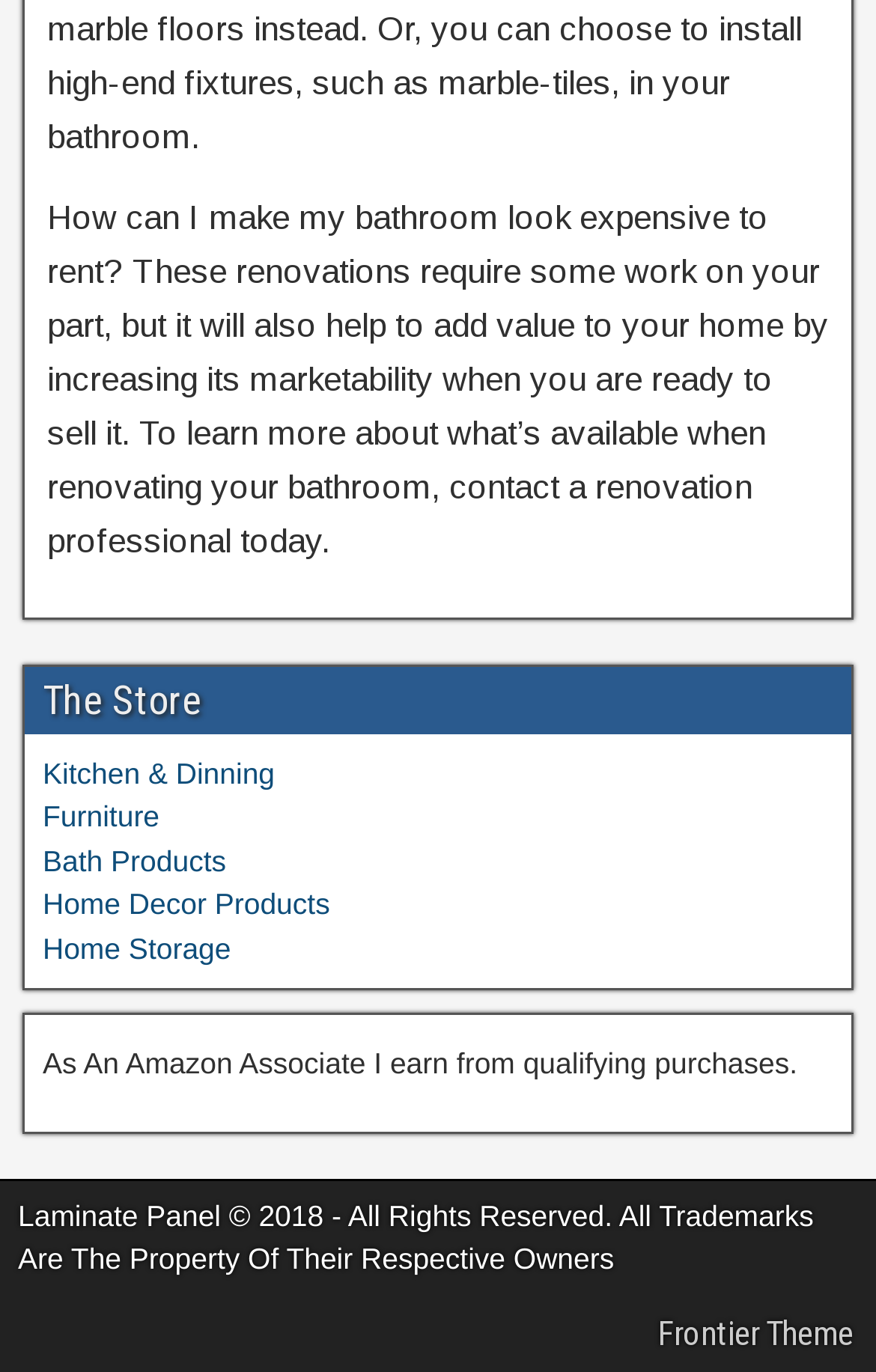Given the element description Furniture, identify the bounding box coordinates for the UI element on the webpage screenshot. The format should be (top-left x, top-left y, bottom-right x, bottom-right y), with values between 0 and 1.

[0.049, 0.583, 0.182, 0.607]